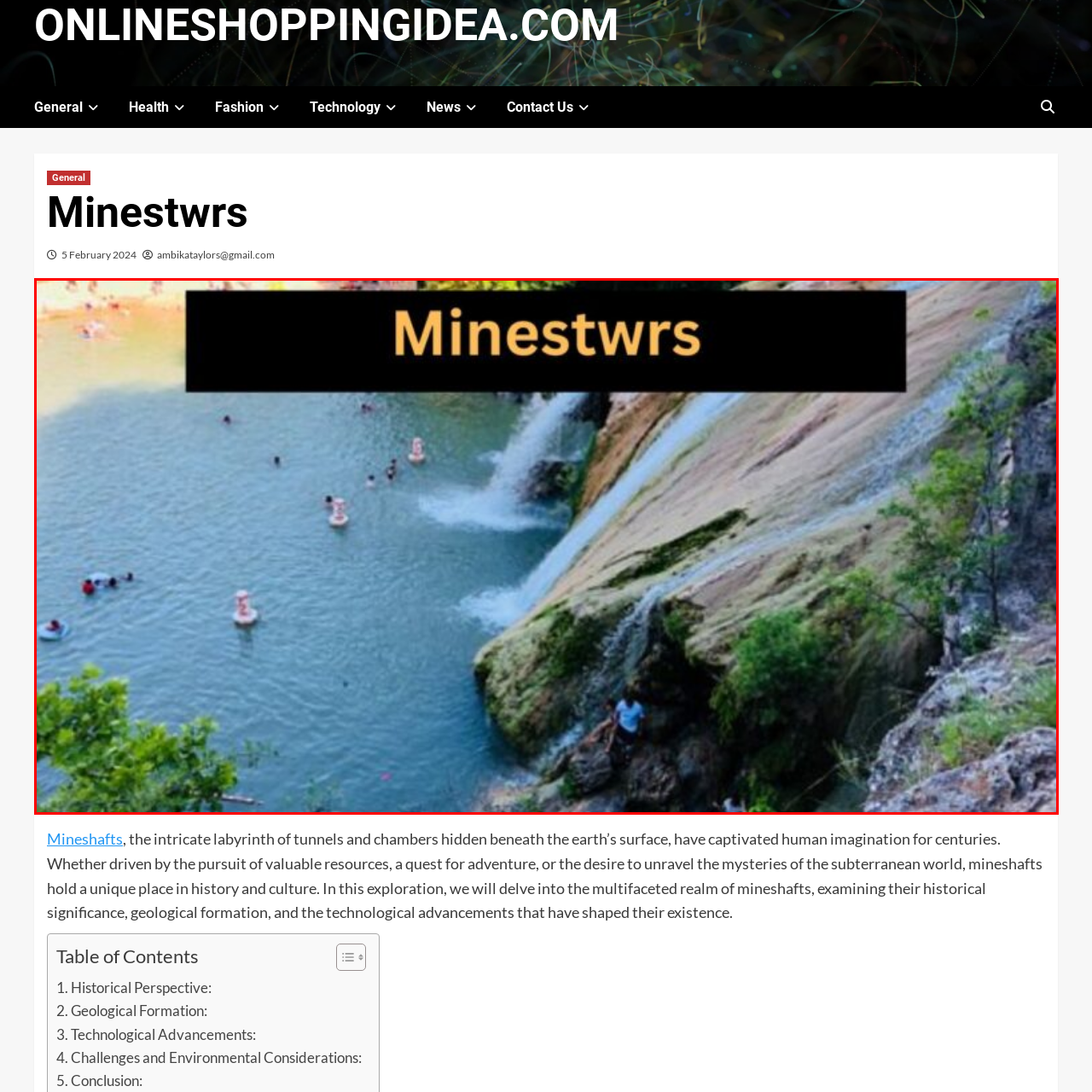Explain in detail what is depicted in the image within the red-bordered box.

This image, featuring the word "Minestwrs" prominently at the top, showcases a picturesque natural landscape. The scene captures a serene body of water surrounded by lush greenery and rocky terrains. Several individuals can be seen enjoying the water, hinting at recreational activities such as swimming or floating. Water cascades down from a rocky ledge in the background, enhancing the beauty of the setting and creating a peaceful atmosphere. The juxtaposition of natural elements—water, rocks, and vegetation—together with the lively human presence, evokes a sense of adventure and tranquility, inviting viewers to explore the wonders beneath the earth’s surface.